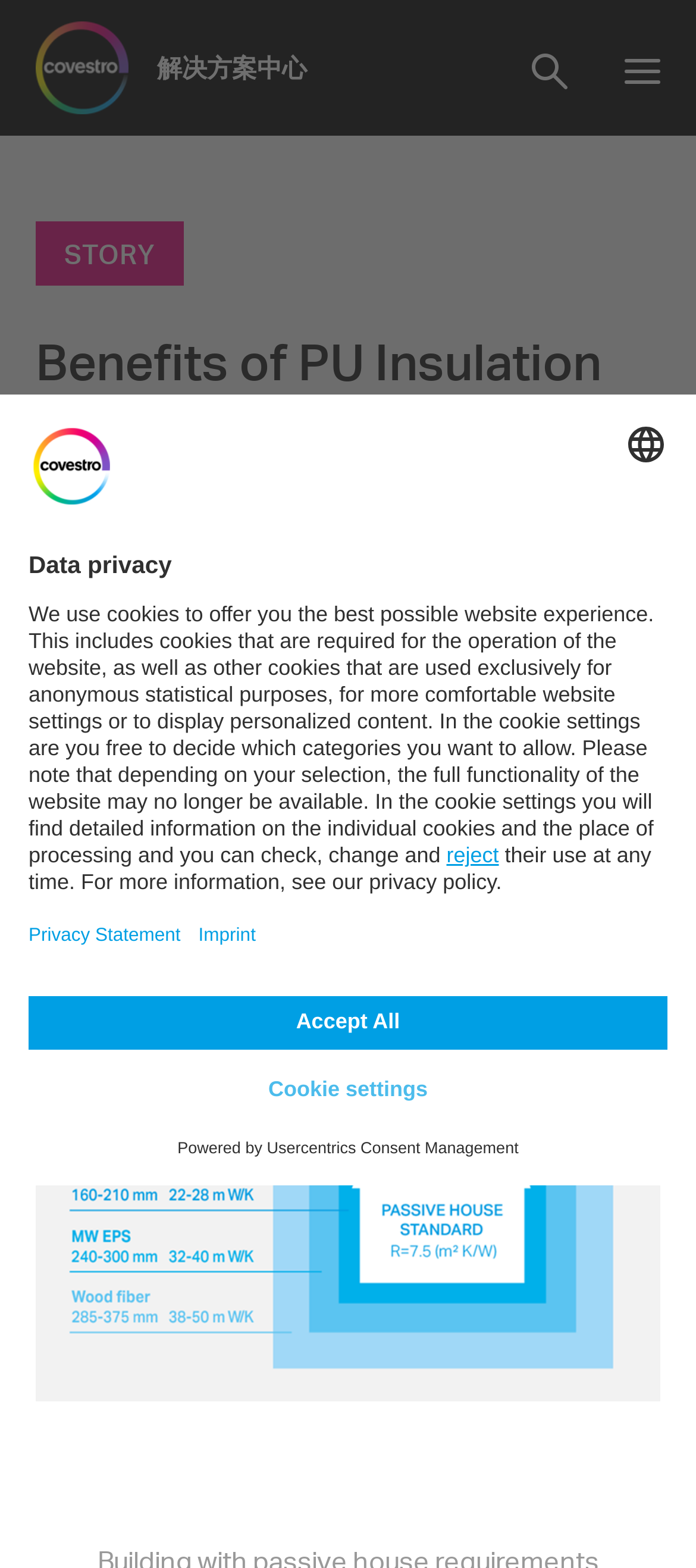Can you look at the image and give a comprehensive answer to the question:
What is the language selection option?

The language selection option is a button located in the dialog box 'Data privacy', which allows users to select their preferred language.